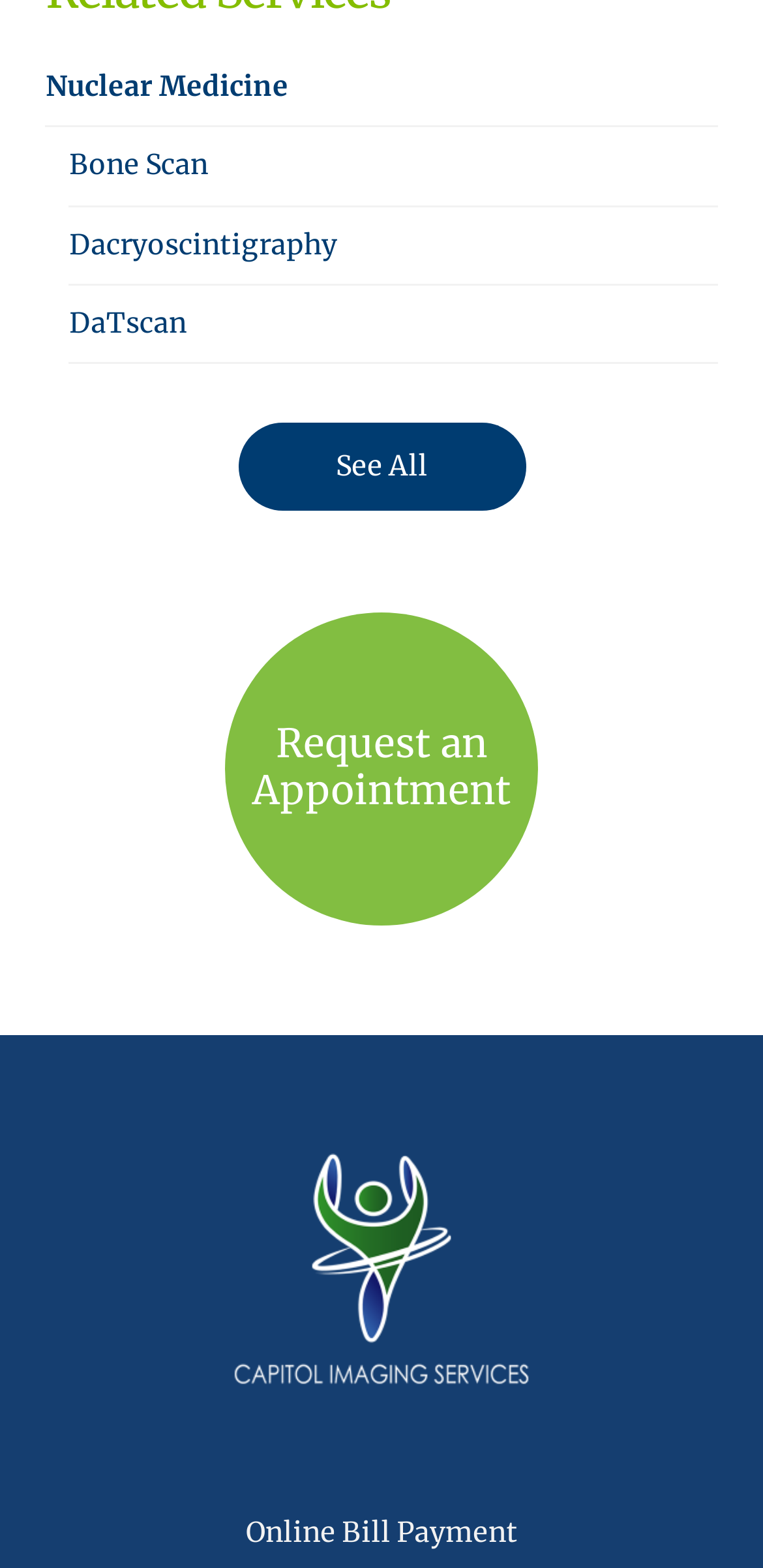Find the bounding box coordinates for the element described here: "See All".

[0.312, 0.269, 0.688, 0.326]